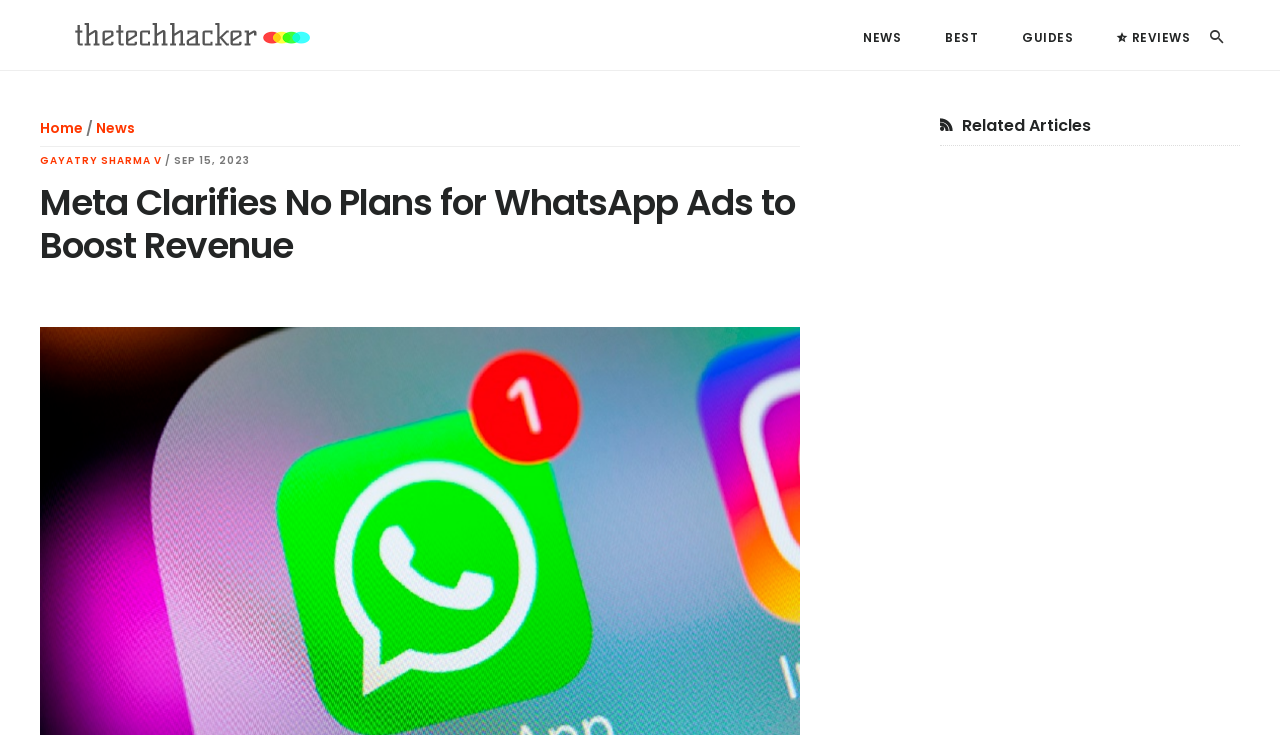Is the author's name displayed on the webpage? Please answer the question using a single word or phrase based on the image.

Yes